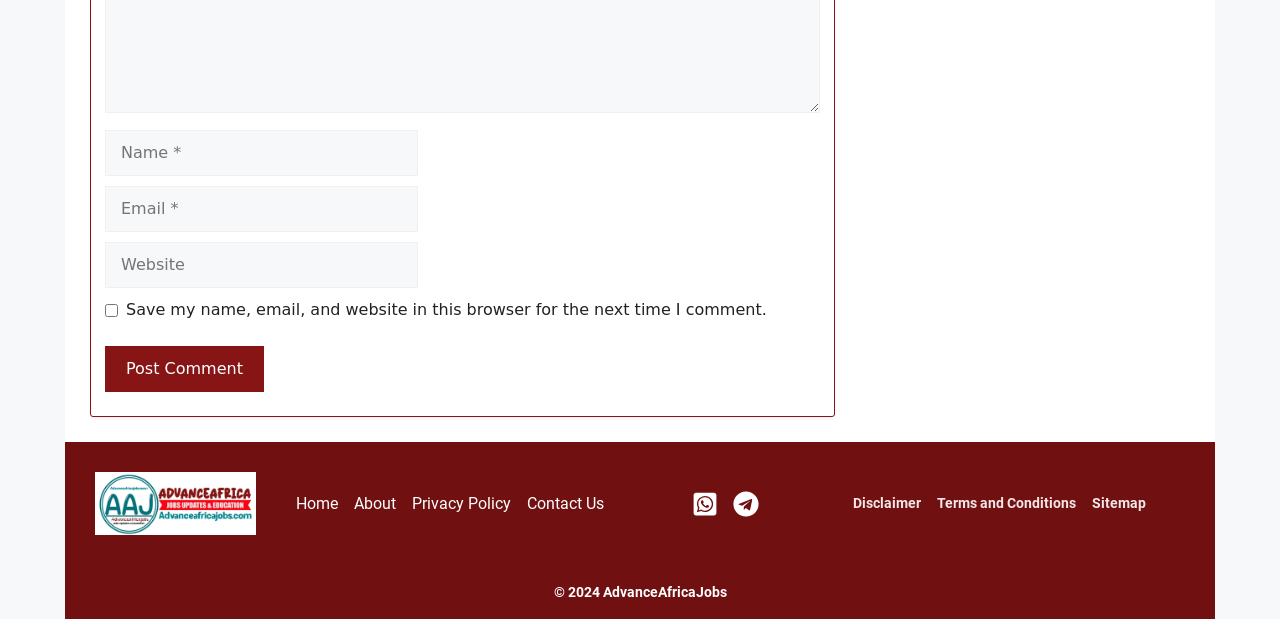Use a single word or phrase to answer the question: 
Is the 'Website' field required?

No